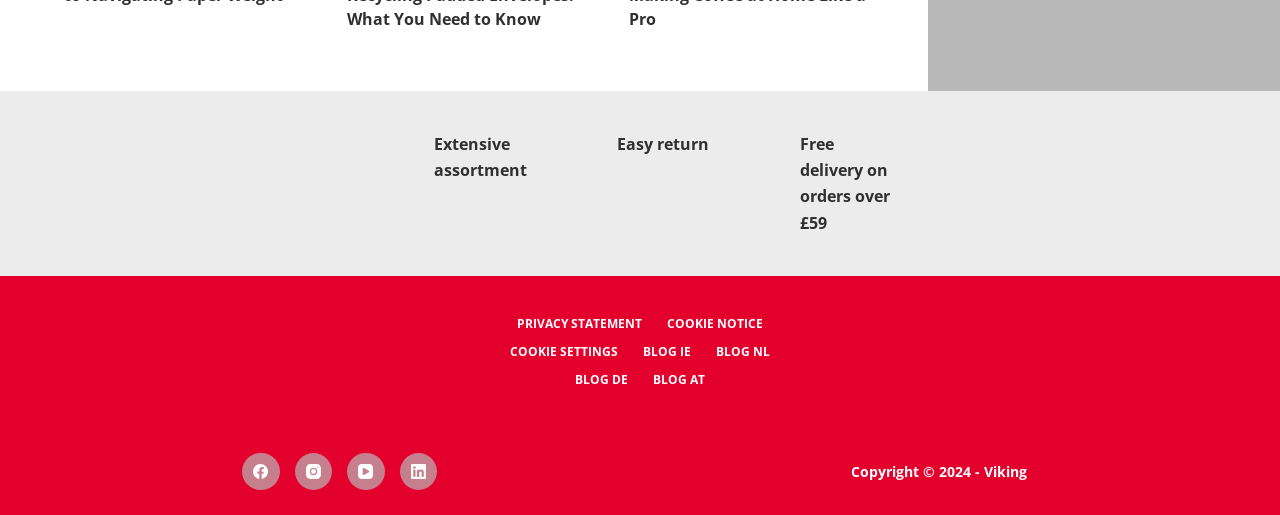Identify the bounding box for the UI element described as: "Water Colour Tattoos". The coordinates should be four float numbers between 0 and 1, i.e., [left, top, right, bottom].

None